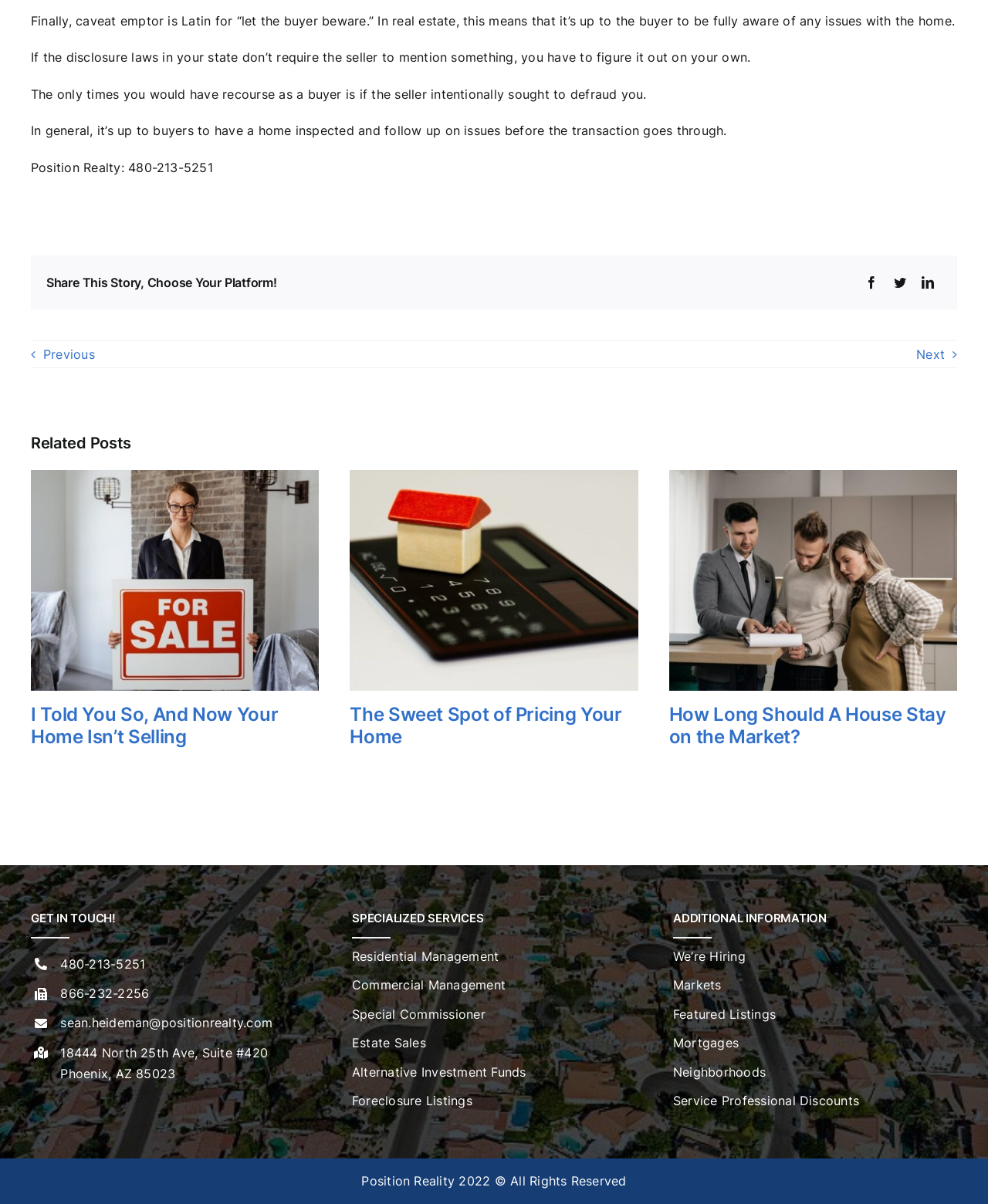Specify the bounding box coordinates of the region I need to click to perform the following instruction: "Click on the Ottawa At Home Logo". The coordinates must be four float numbers in the range of 0 to 1, i.e., [left, top, right, bottom].

None